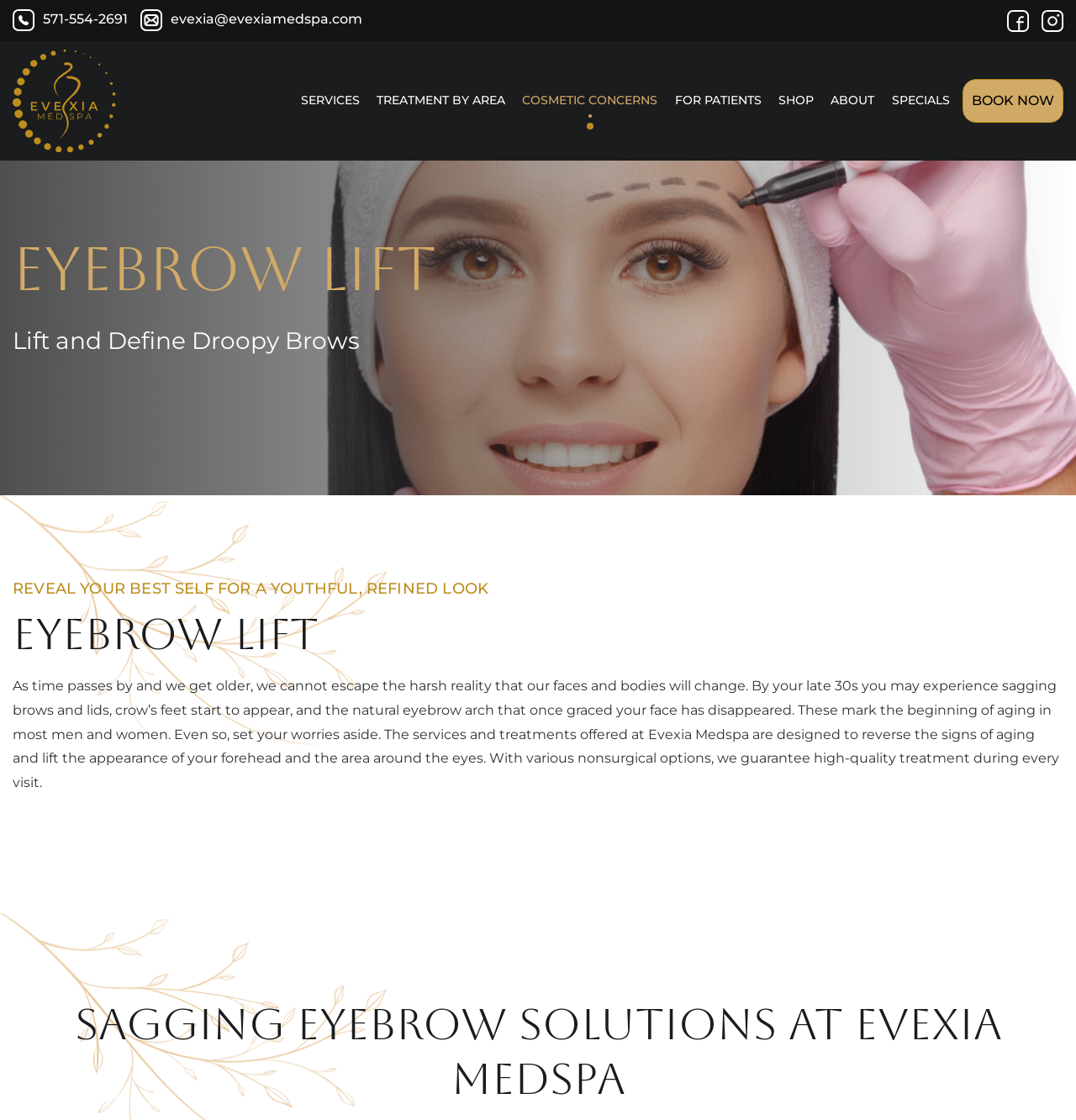How many social media links are present?
Please respond to the question with a detailed and thorough explanation.

I counted the number of social media links at the top of the webpage and found three links: 'facebook', 'instagram', and an email link.